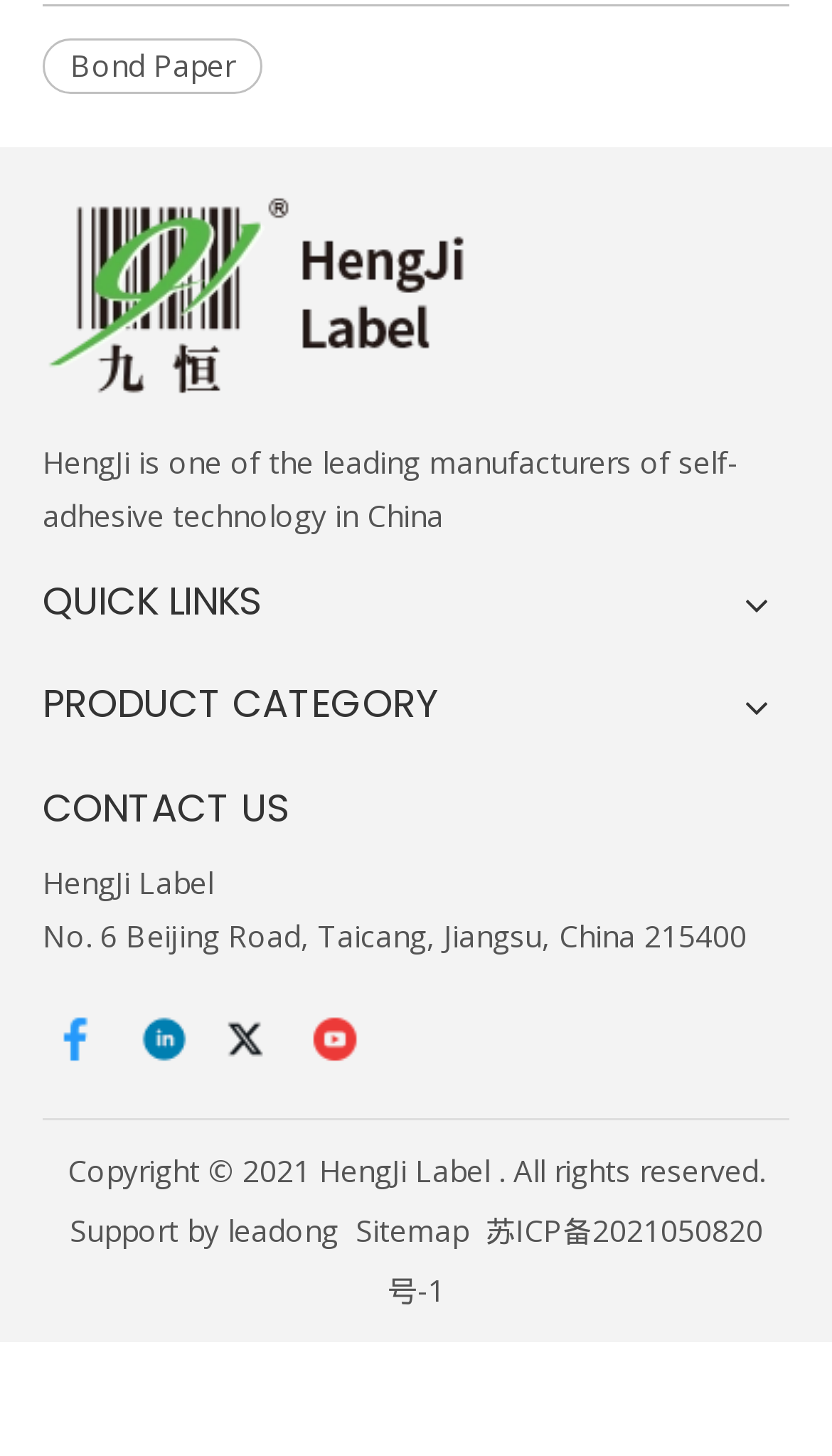Can you identify the bounding box coordinates of the clickable region needed to carry out this instruction: 'Check the contact information'? The coordinates should be four float numbers within the range of 0 to 1, stated as [left, top, right, bottom].

[0.051, 0.591, 0.256, 0.619]